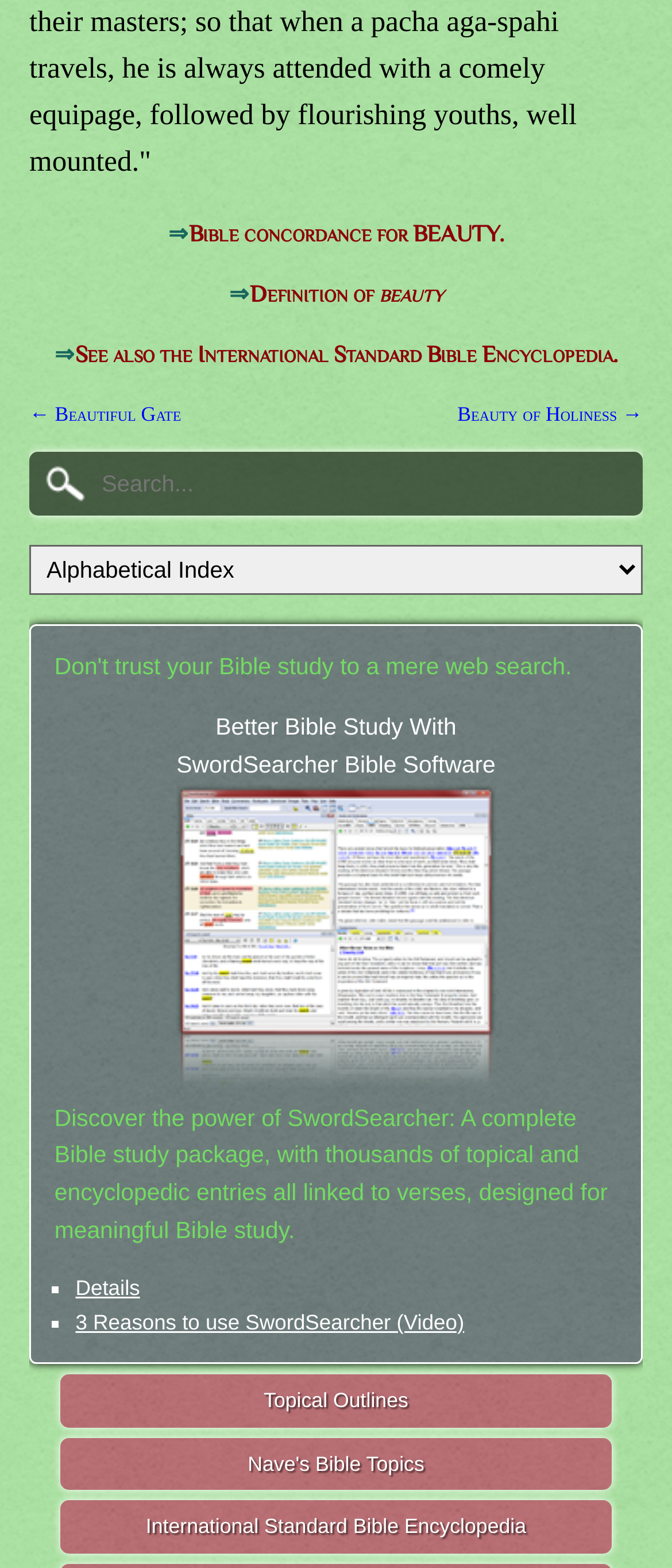How many links are there under 'Topical Outlines'?
Answer with a single word or phrase, using the screenshot for reference.

3